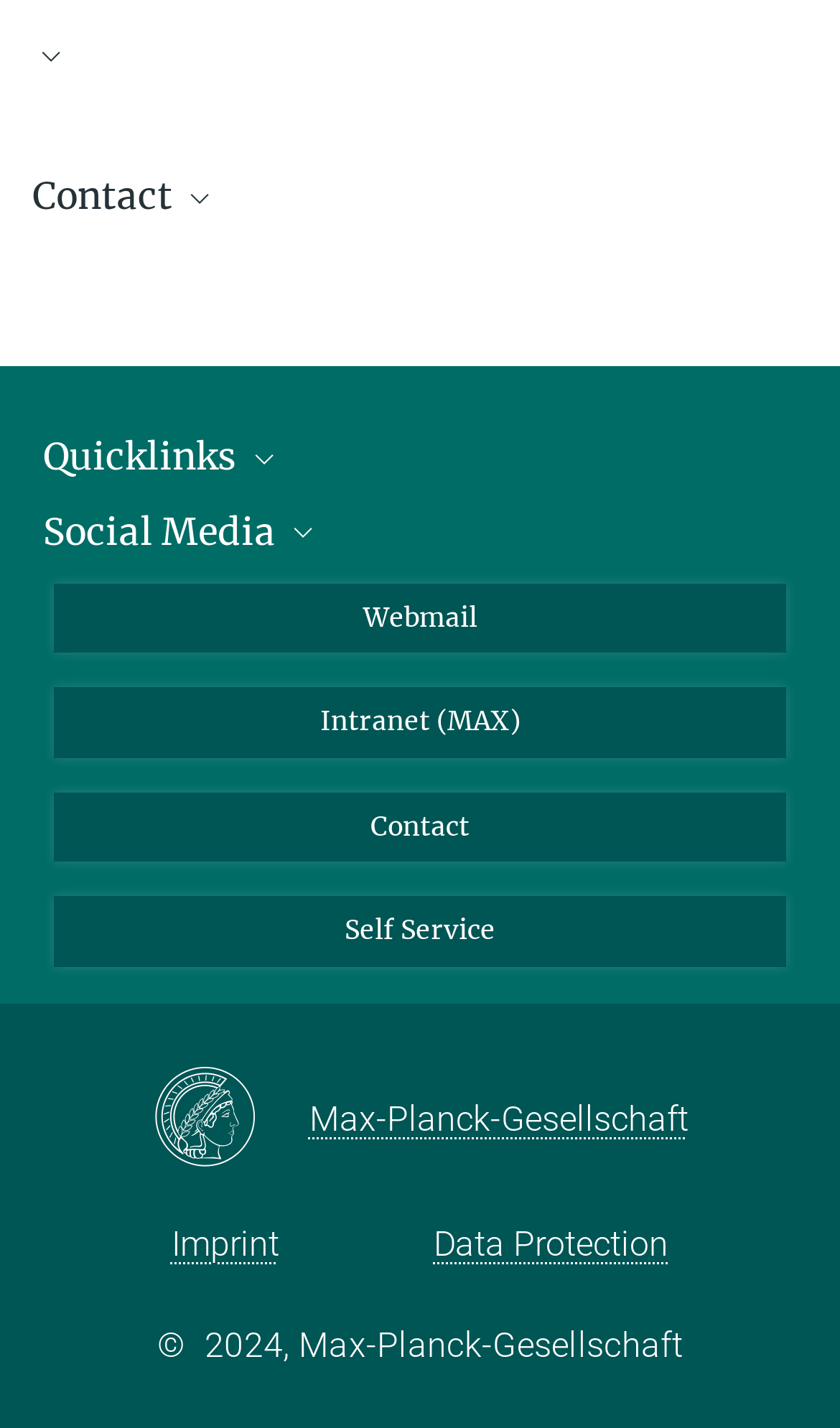Locate the bounding box coordinates of the element that should be clicked to execute the following instruction: "Visit Musselman Library".

None